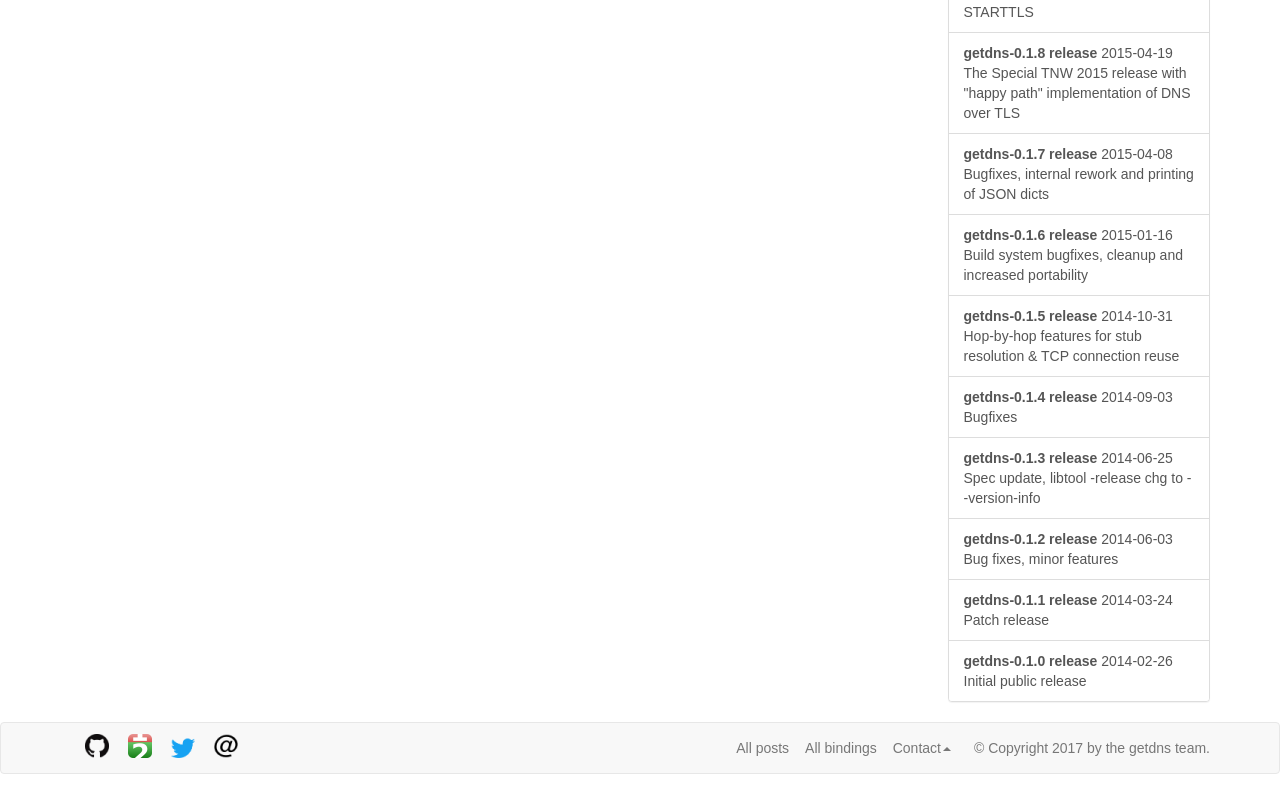Identify the bounding box of the UI component described as: "getdns-0.1.4 release 2014-09-03 Bugfixes".

[0.741, 0.473, 0.945, 0.551]